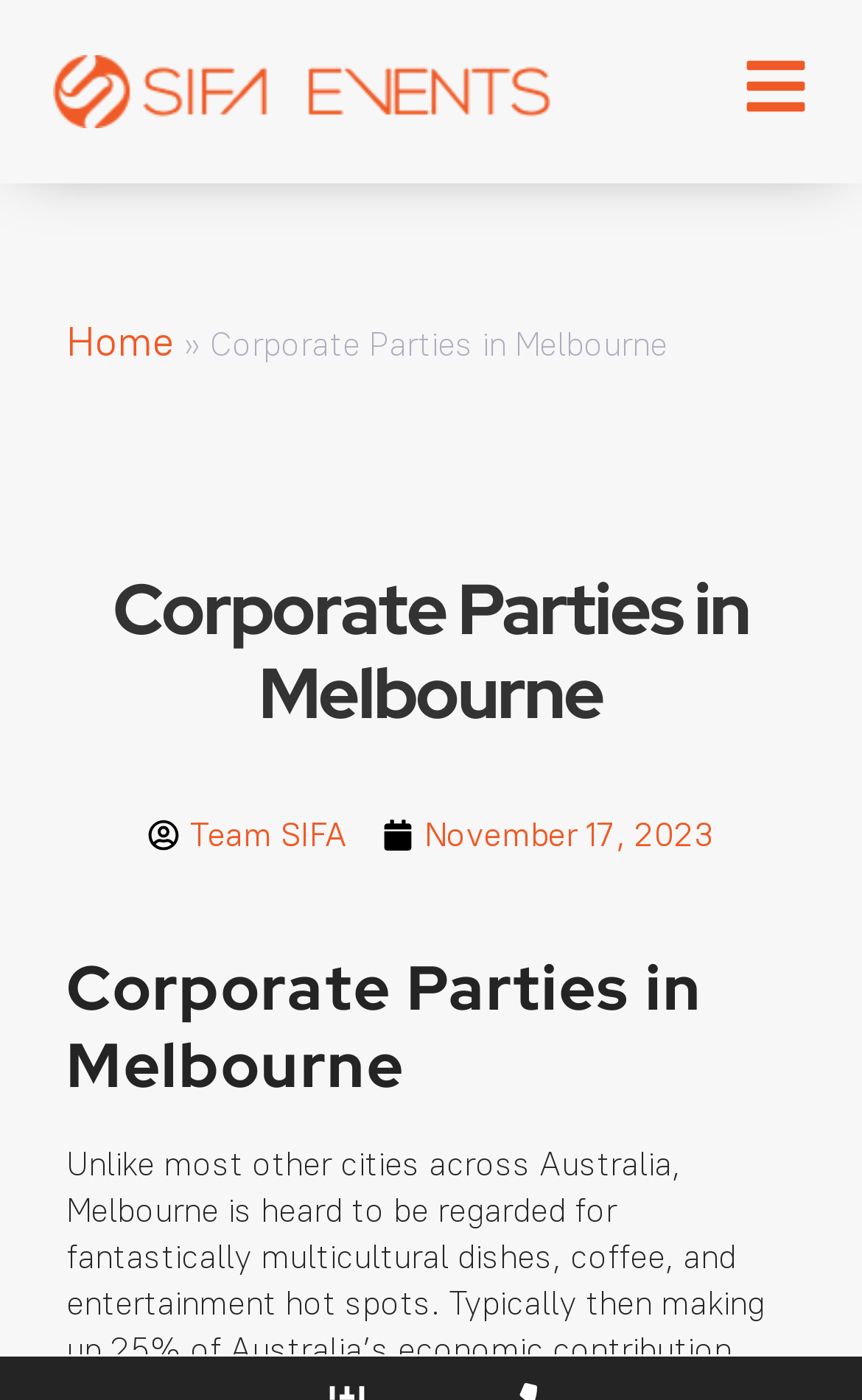Determine the main heading text of the webpage.

Corporate Parties in Melbourne